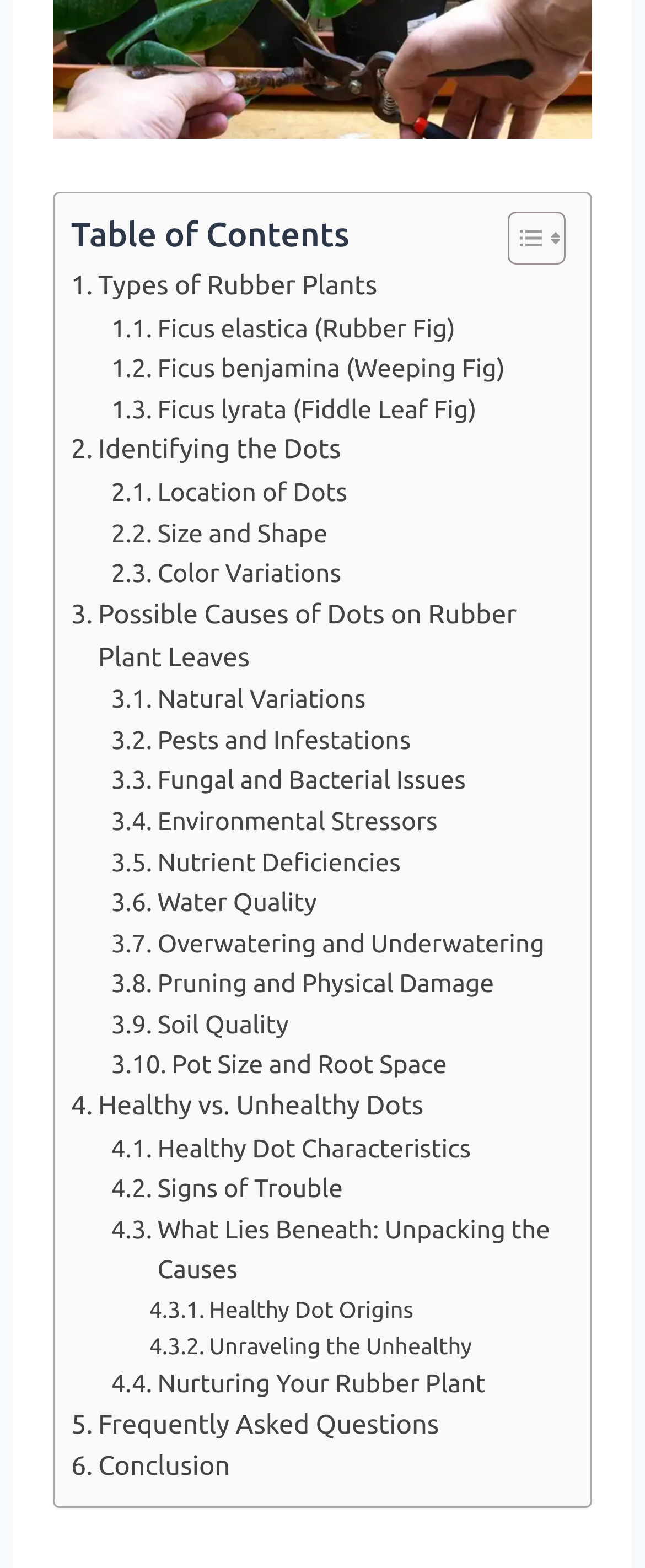What are some possible causes of dots on rubber plant leaves?
Answer the question with as much detail as possible.

According to the webpage, some possible causes of dots on rubber plant leaves include natural variations, pests and infestations, fungal and bacterial issues, environmental stressors, nutrient deficiencies, water quality, overwatering and underwatering, pruning and physical damage, and soil quality.